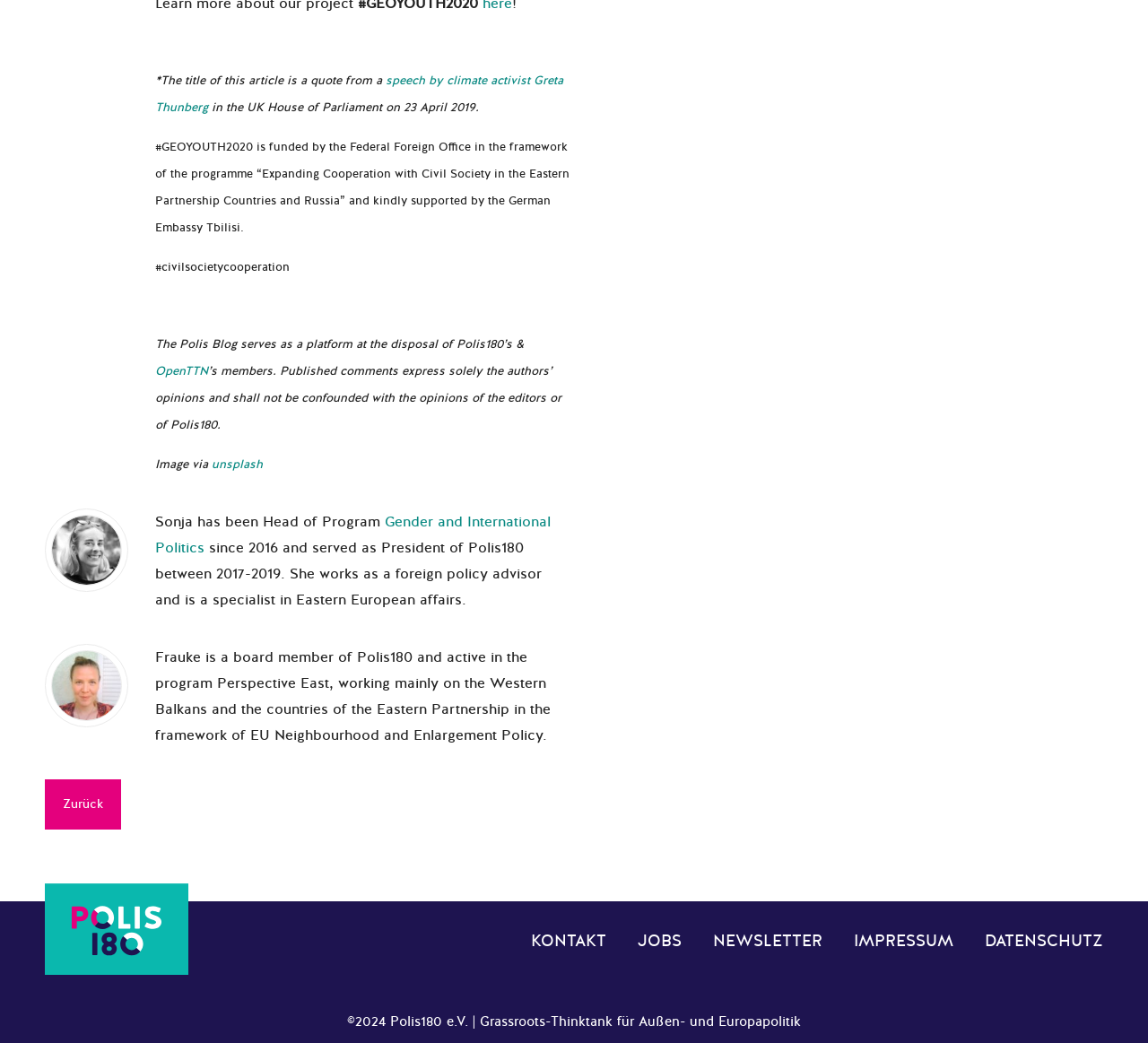Determine the bounding box coordinates of the clickable region to execute the instruction: "click the Zurück button". The coordinates should be four float numbers between 0 and 1, denoted as [left, top, right, bottom].

[0.039, 0.747, 0.105, 0.795]